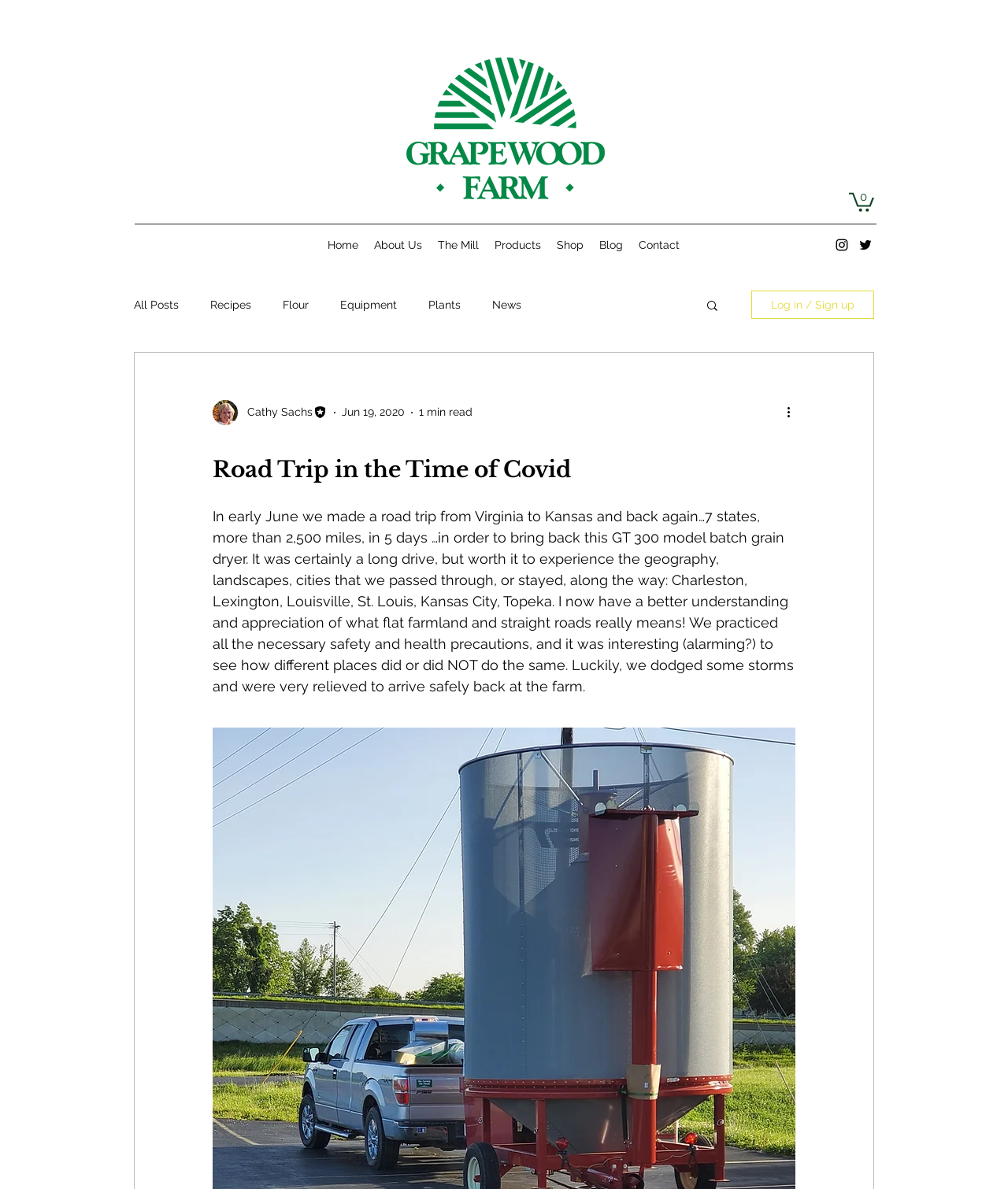Extract the top-level heading from the webpage and provide its text.

Road Trip in the Time of Covid